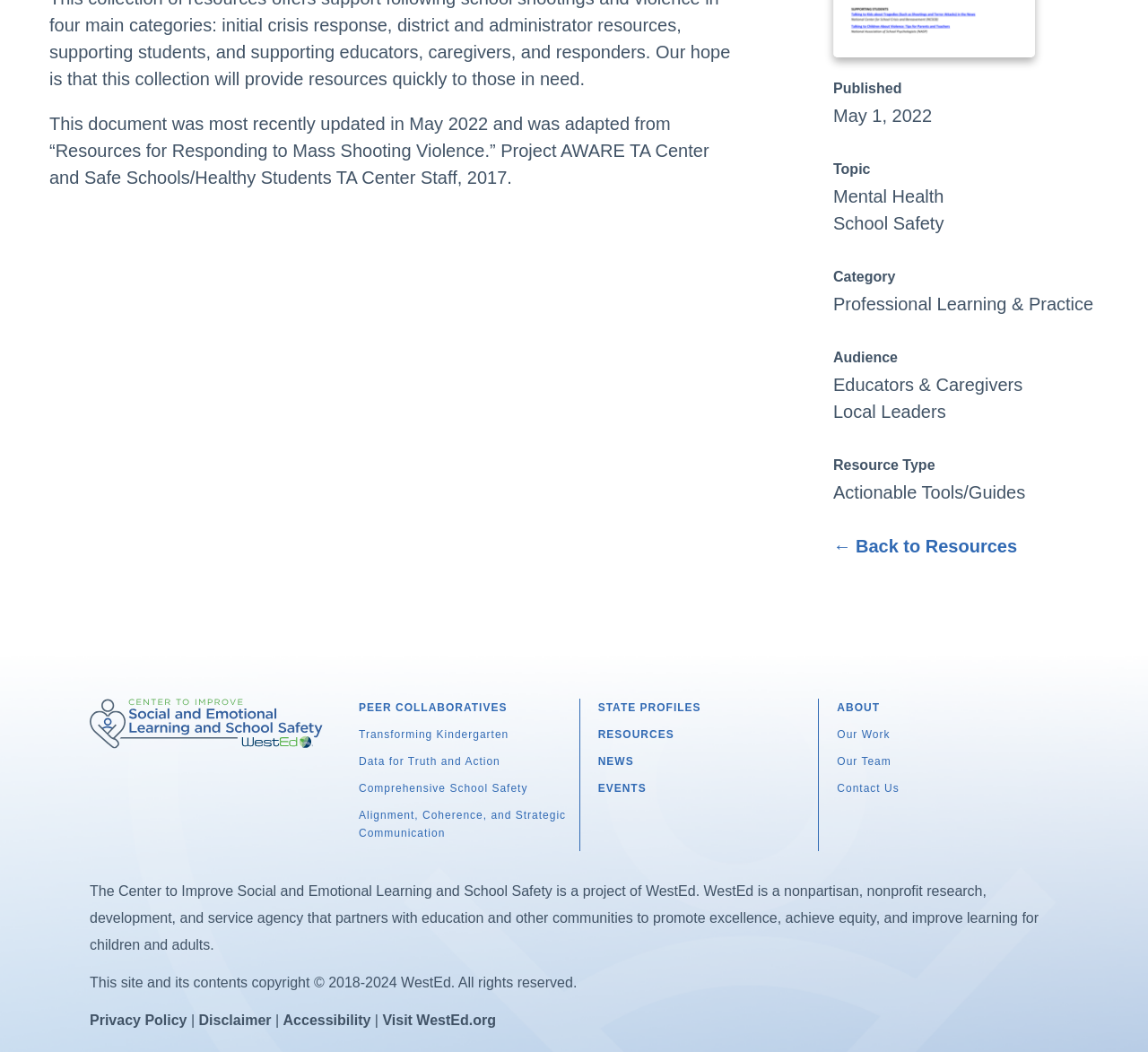Bounding box coordinates must be specified in the format (top-left x, top-left y, bottom-right x, bottom-right y). All values should be floating point numbers between 0 and 1. What are the bounding box coordinates of the UI element described as: Accessibility

[0.247, 0.962, 0.323, 0.977]